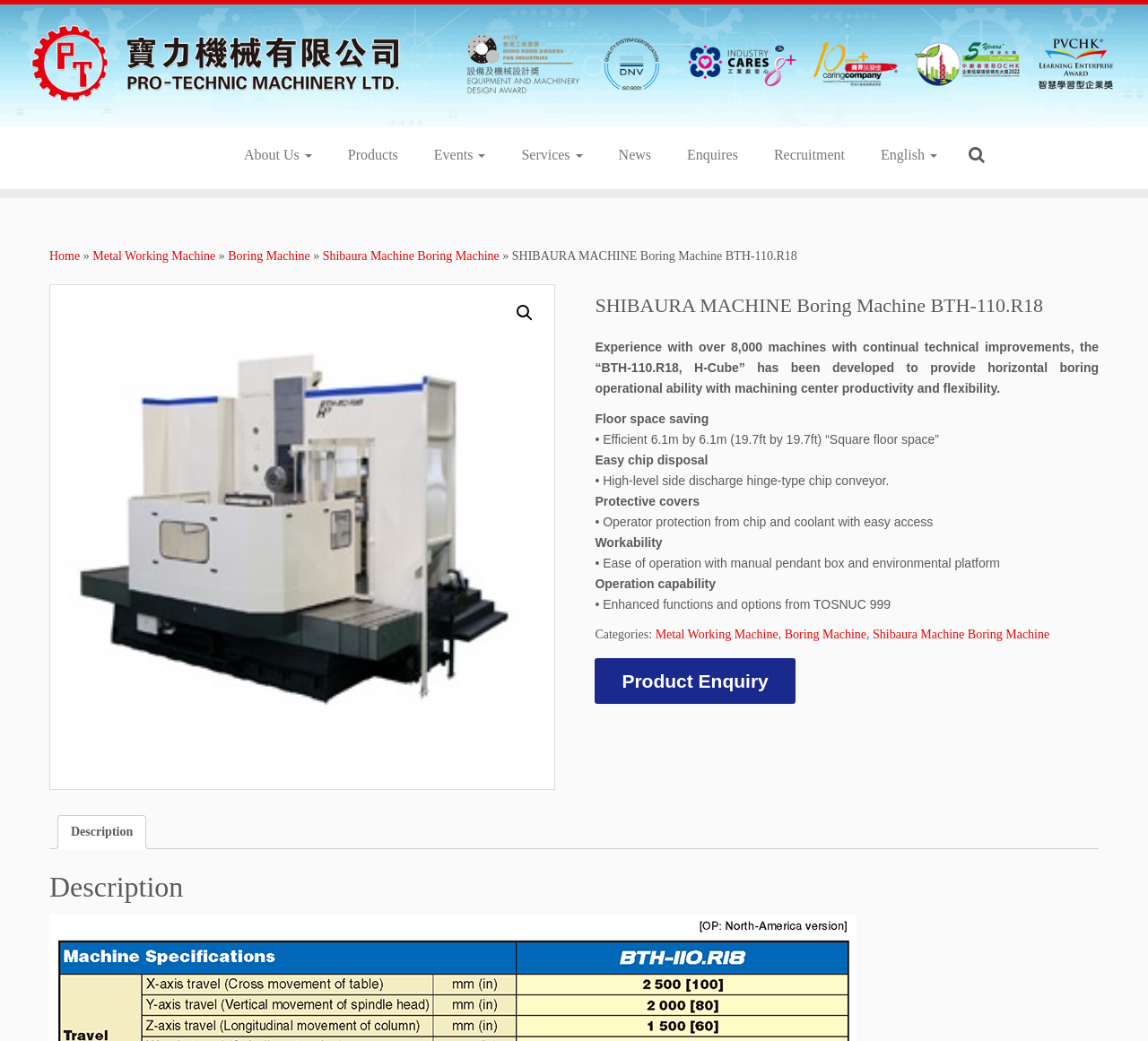What is the benefit of the 'Square floor space'?
Look at the image and respond with a single word or a short phrase.

Floor space saving